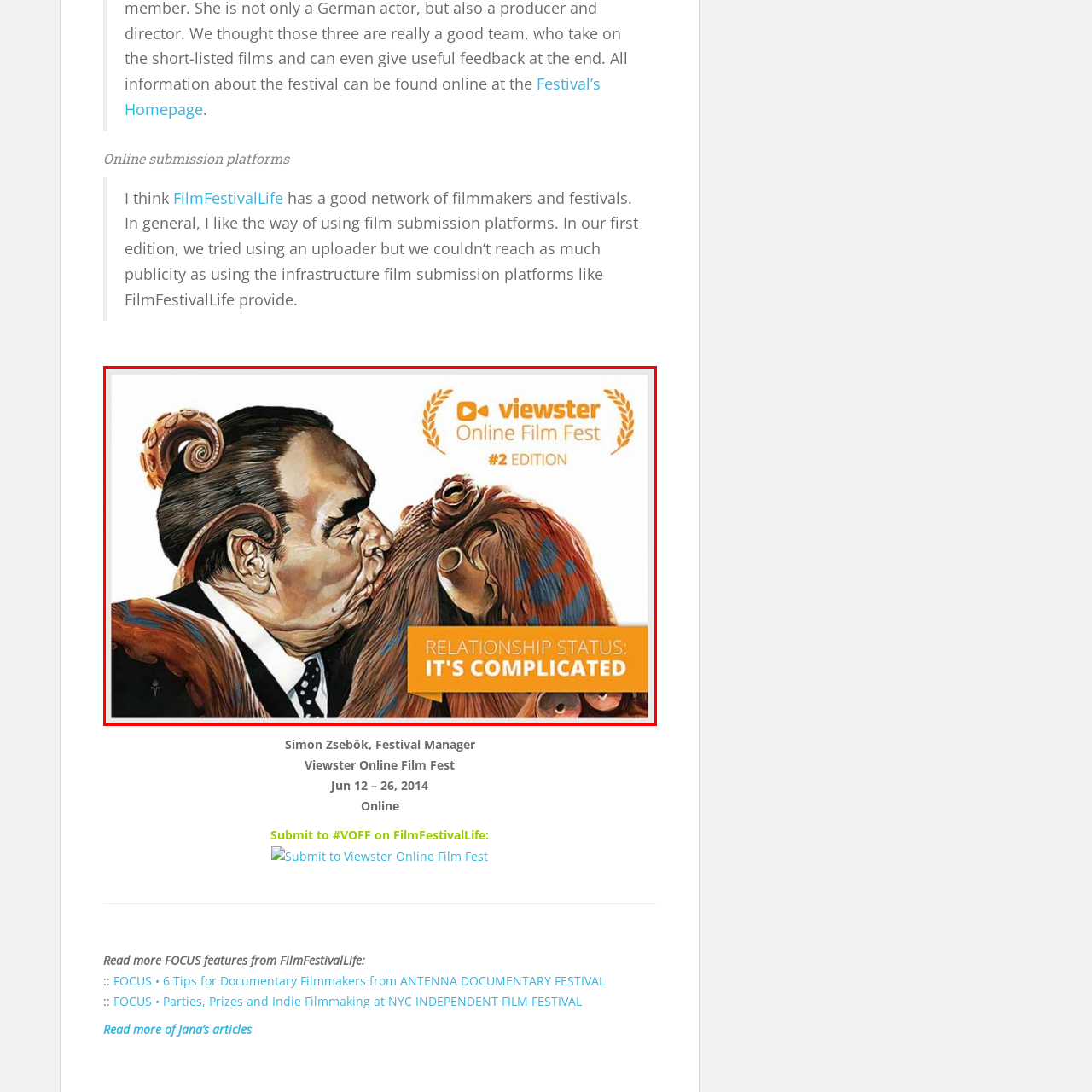Pay attention to the image encircled in red and give a thorough answer to the subsequent question, informed by the visual details in the image:
What is the color of the box at the bottom?

The promotional graphic features a bold box at the bottom with the phrase 'RELATIONSHIP STATUS: IT’S COMPLICATED', and the box is prominently colored in orange, drawing attention to the humorous and whimsical tone of the festival.